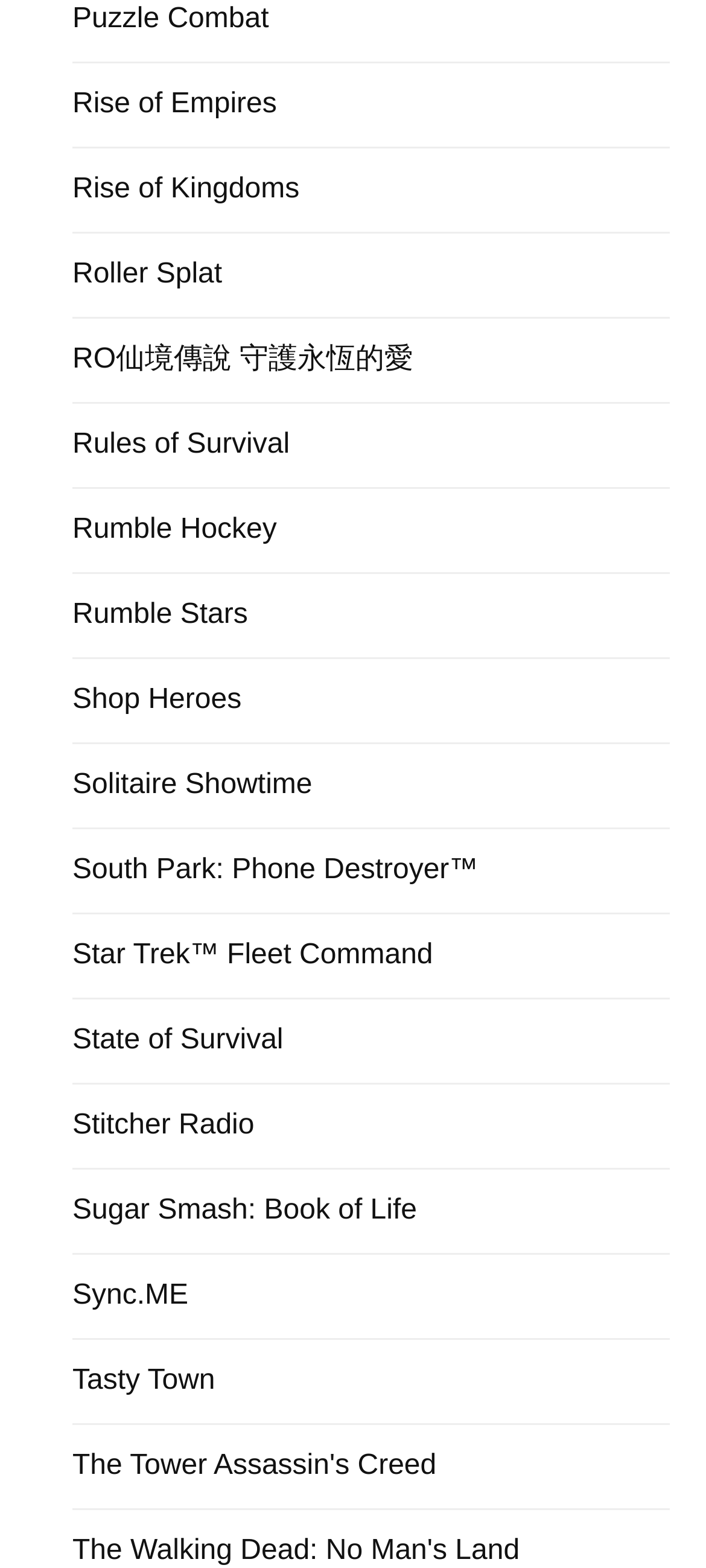Please determine the bounding box coordinates of the element to click in order to execute the following instruction: "Check out The Walking Dead: No Man's Land". The coordinates should be four float numbers between 0 and 1, specified as [left, top, right, bottom].

[0.103, 0.98, 0.736, 0.998]